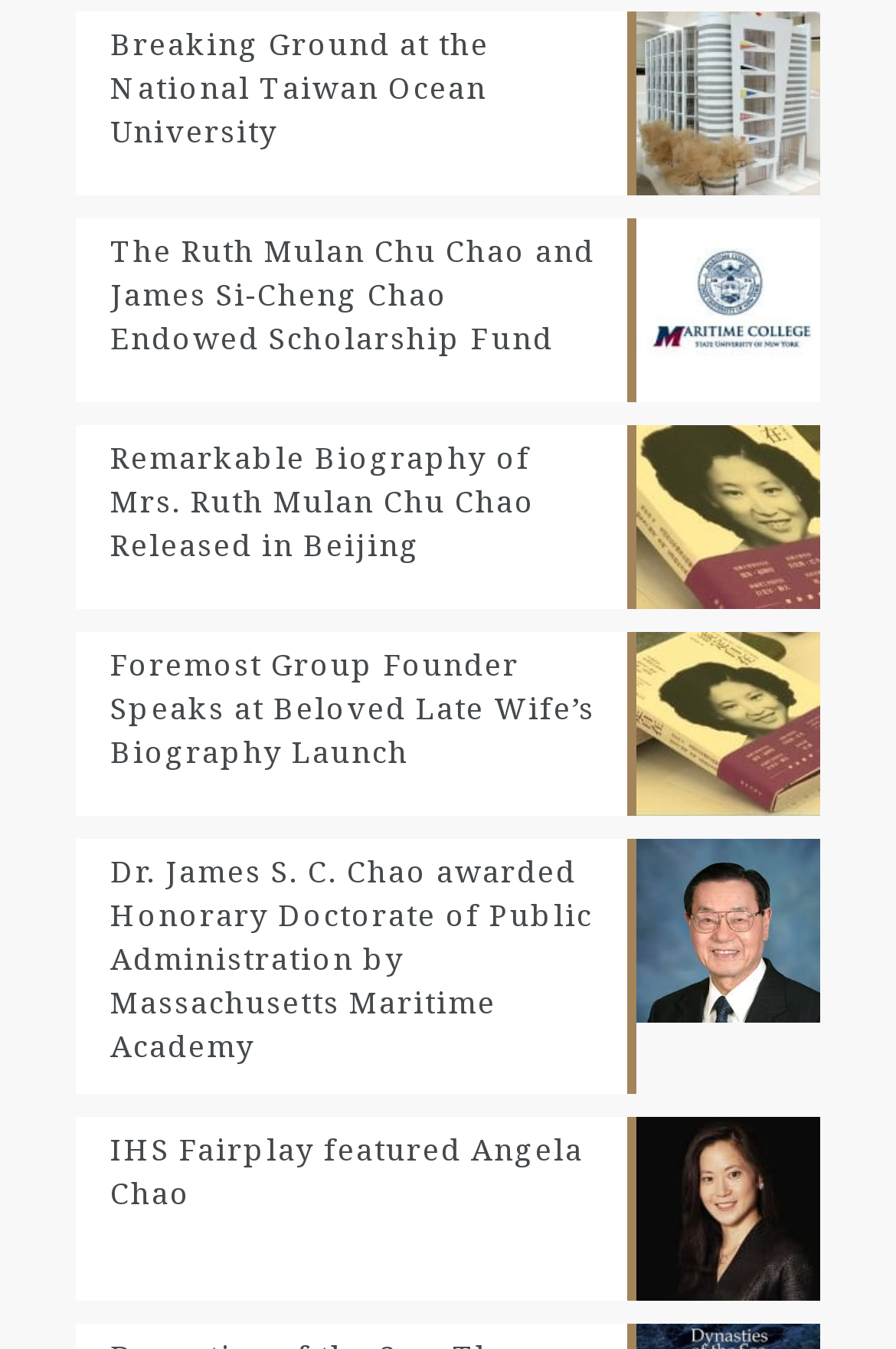Use a single word or phrase to answer this question: 
What is the name of the person featured in the last link?

Angela Chao